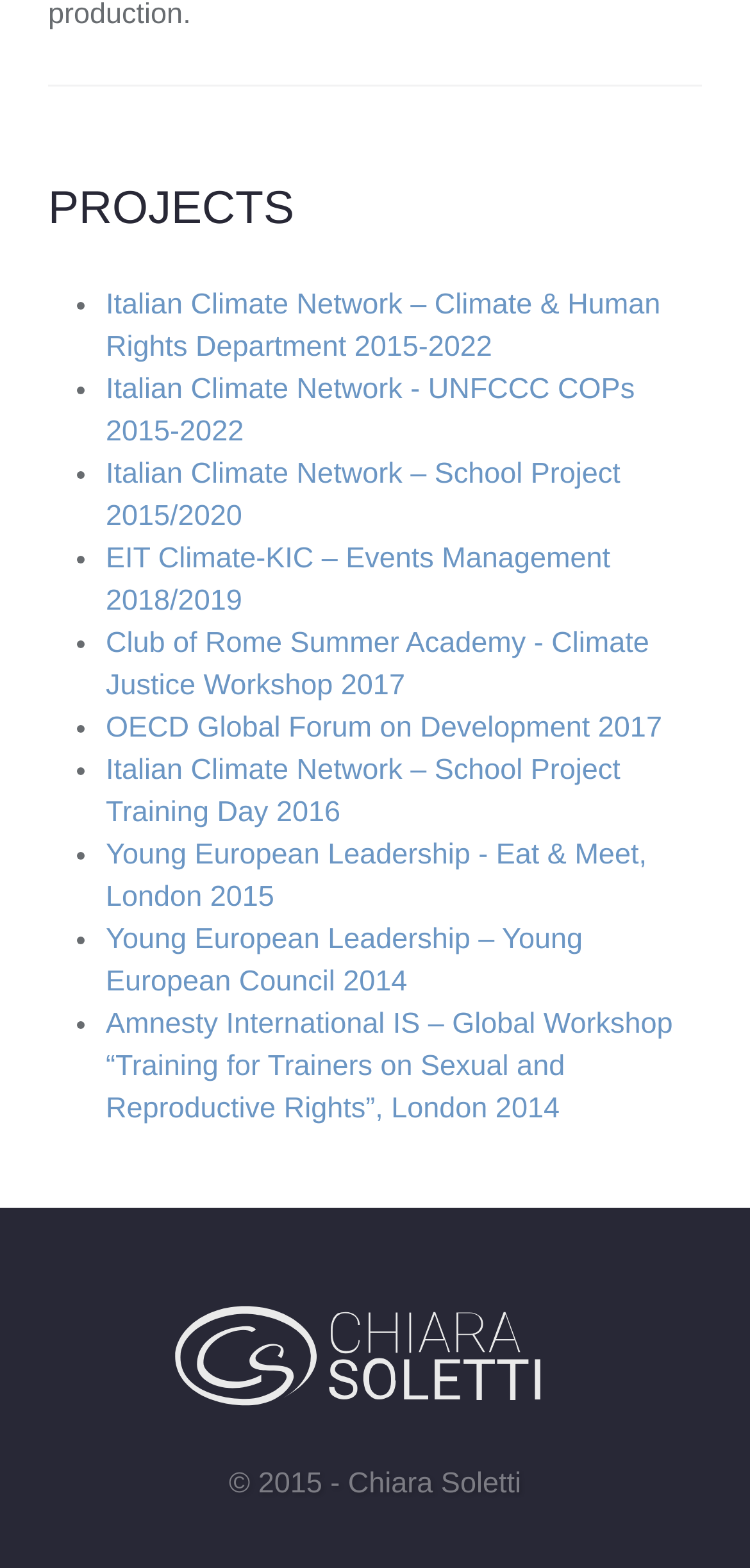Identify the bounding box coordinates of the area you need to click to perform the following instruction: "read about Italian Climate Network – School Project Training Day 2016".

[0.141, 0.48, 0.827, 0.528]